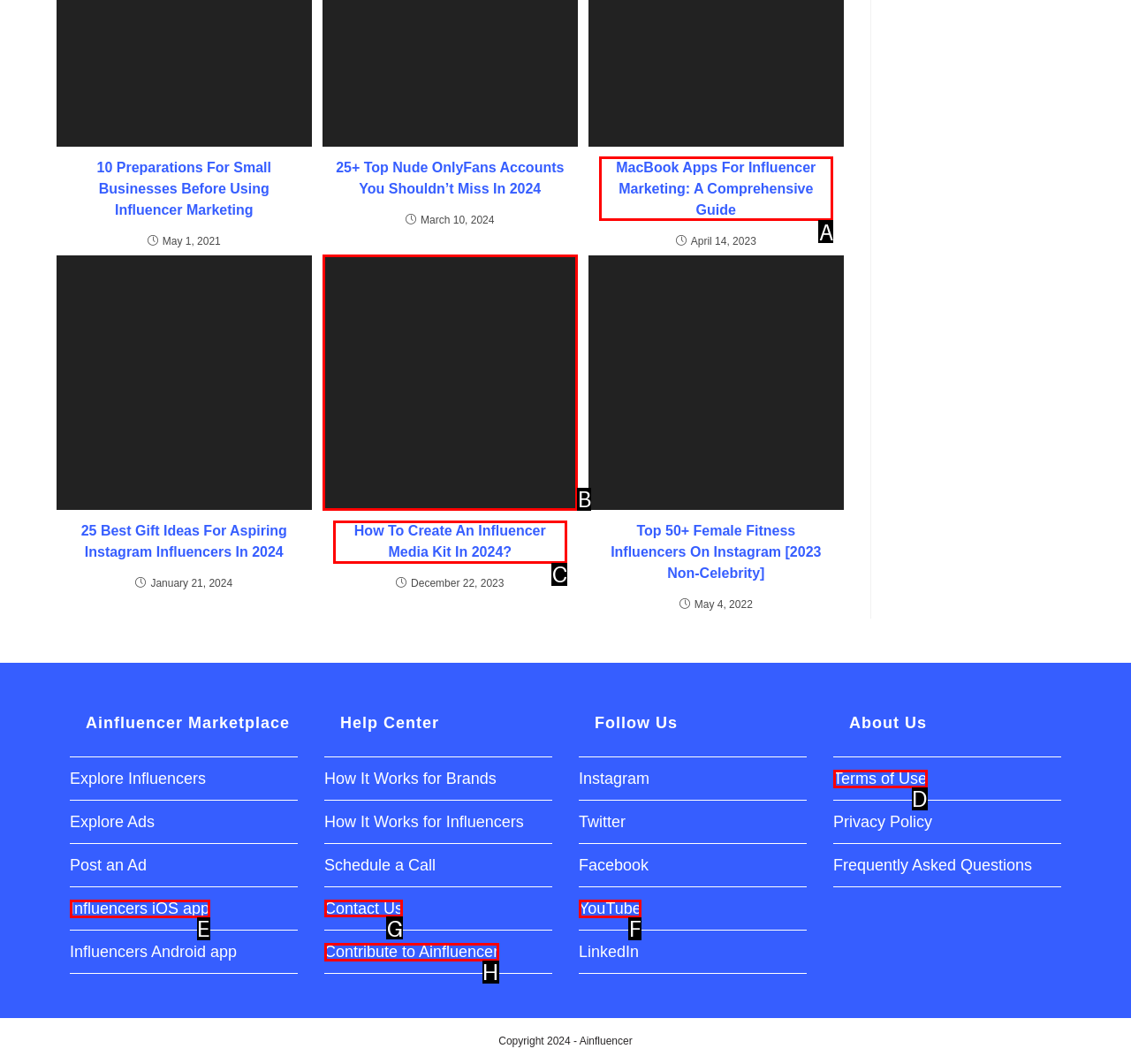Tell me the letter of the correct UI element to click for this instruction: Contact Us. Answer with the letter only.

G